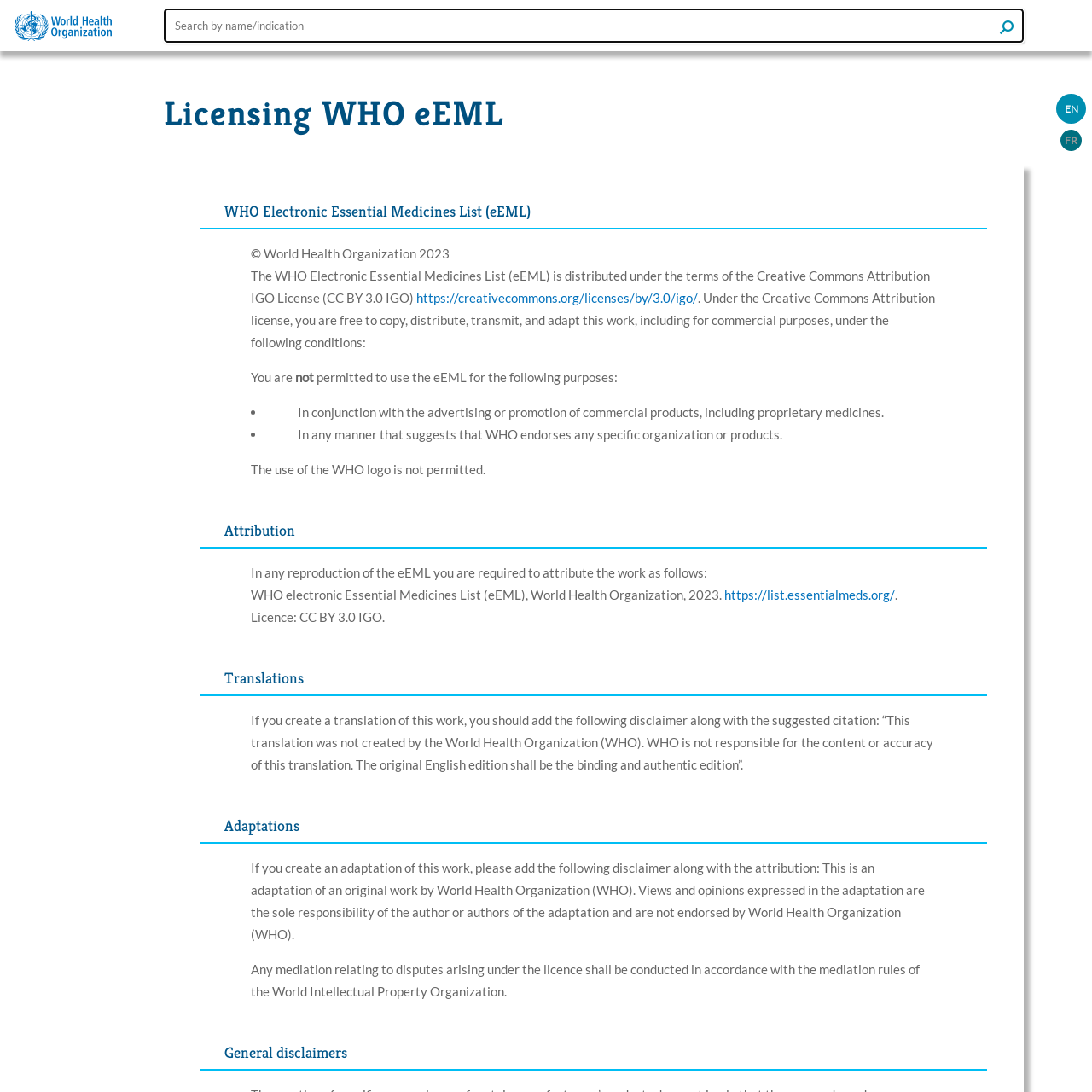Locate the bounding box of the user interface element based on this description: "https://list.essentialmeds.org/".

[0.663, 0.534, 0.82, 0.555]